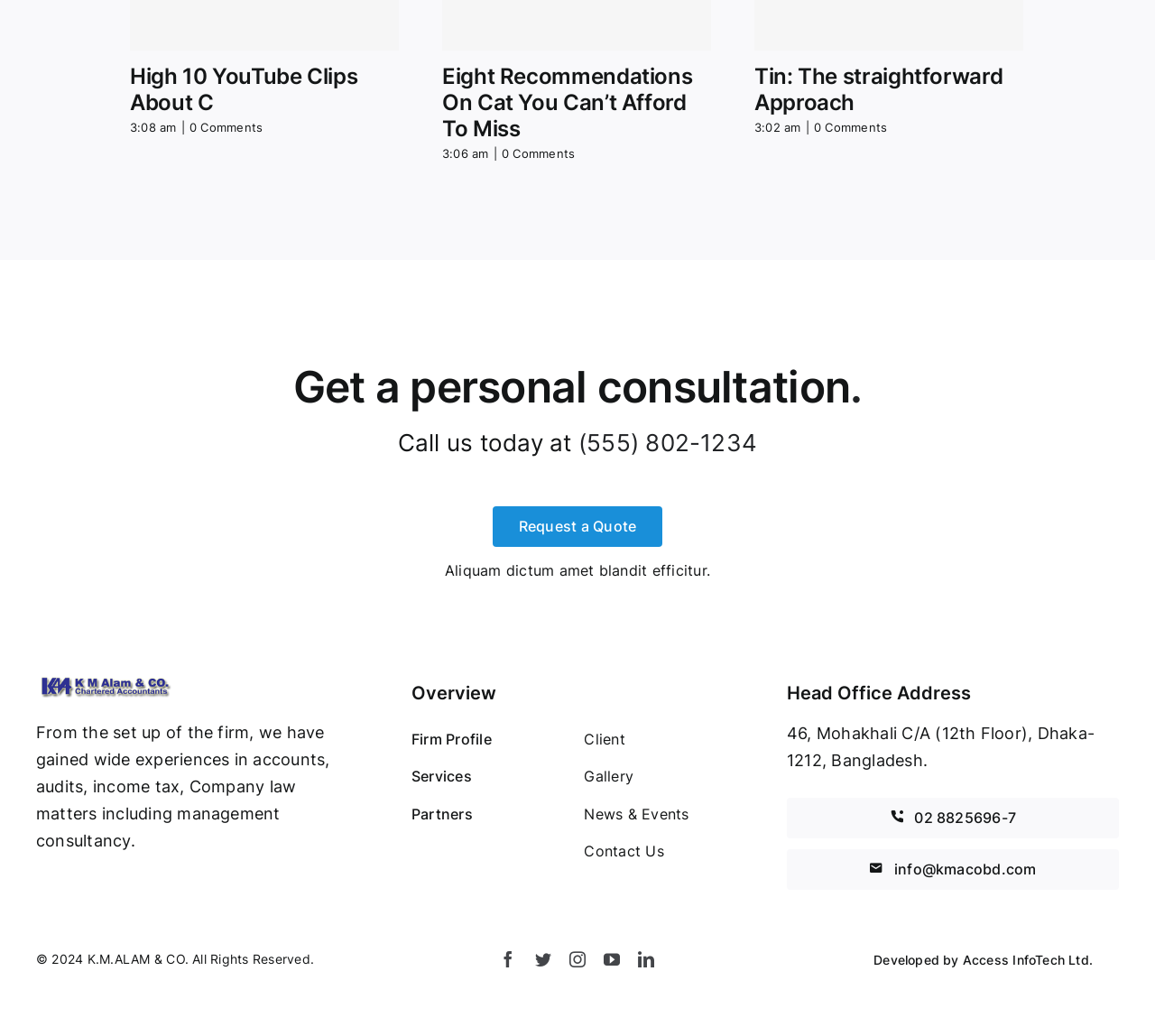Please specify the coordinates of the bounding box for the element that should be clicked to carry out this instruction: "Click on 'High 10 YouTube Clips About C'". The coordinates must be four float numbers between 0 and 1, formatted as [left, top, right, bottom].

[0.112, 0.061, 0.31, 0.111]